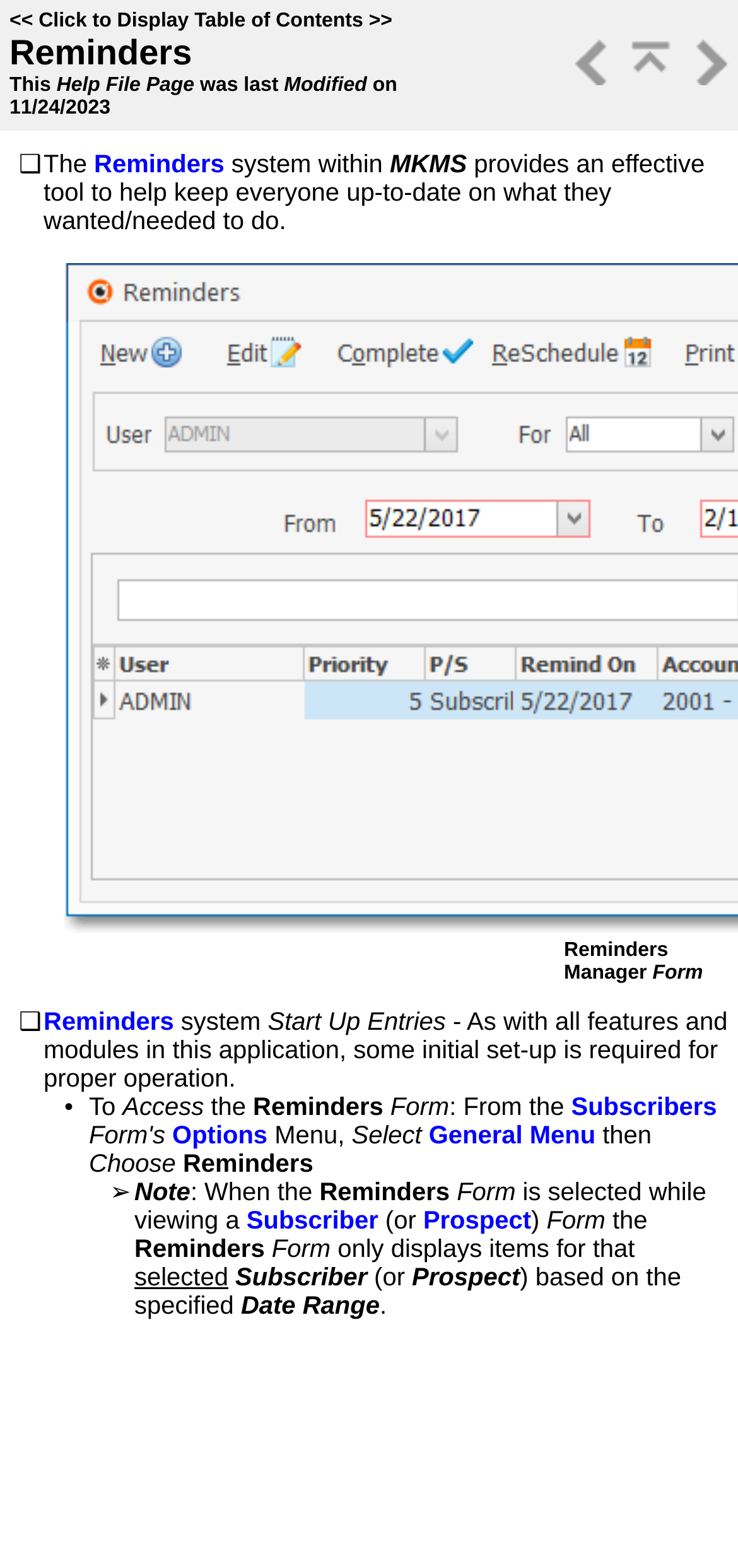Please determine the bounding box coordinates of the element's region to click for the following instruction: "Access Reminders Form".

[0.774, 0.697, 0.971, 0.715]